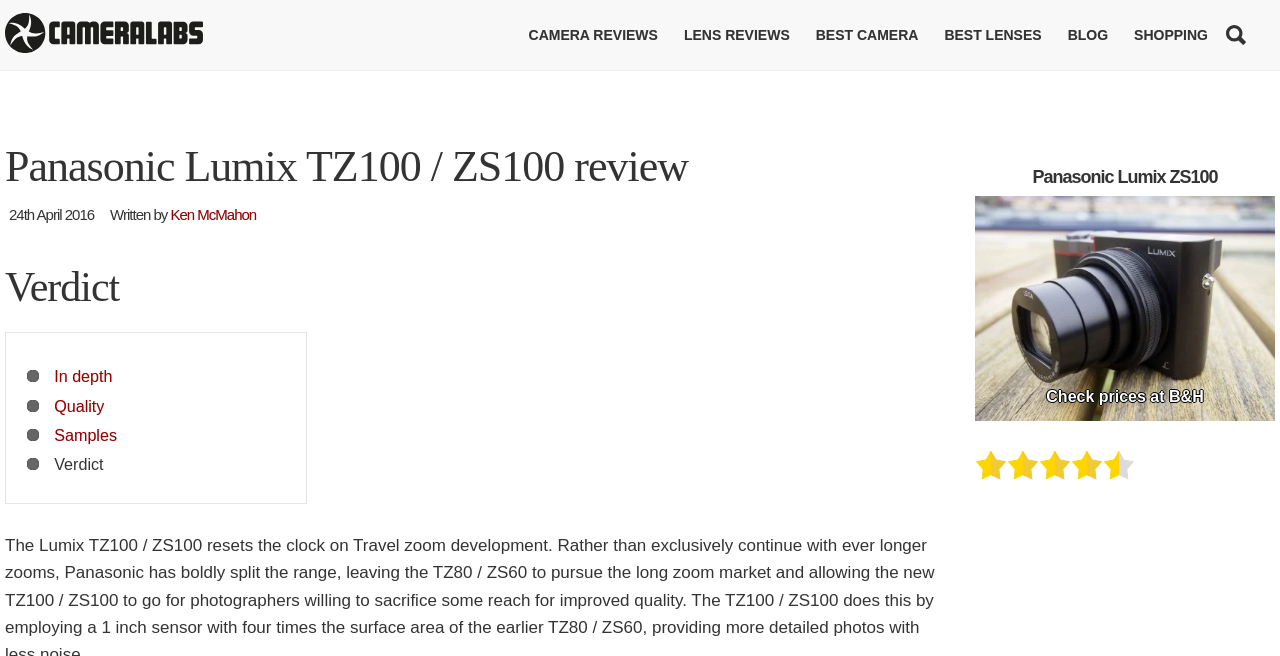Where can I check prices for the camera?
Please look at the screenshot and answer in one word or a short phrase.

B&H